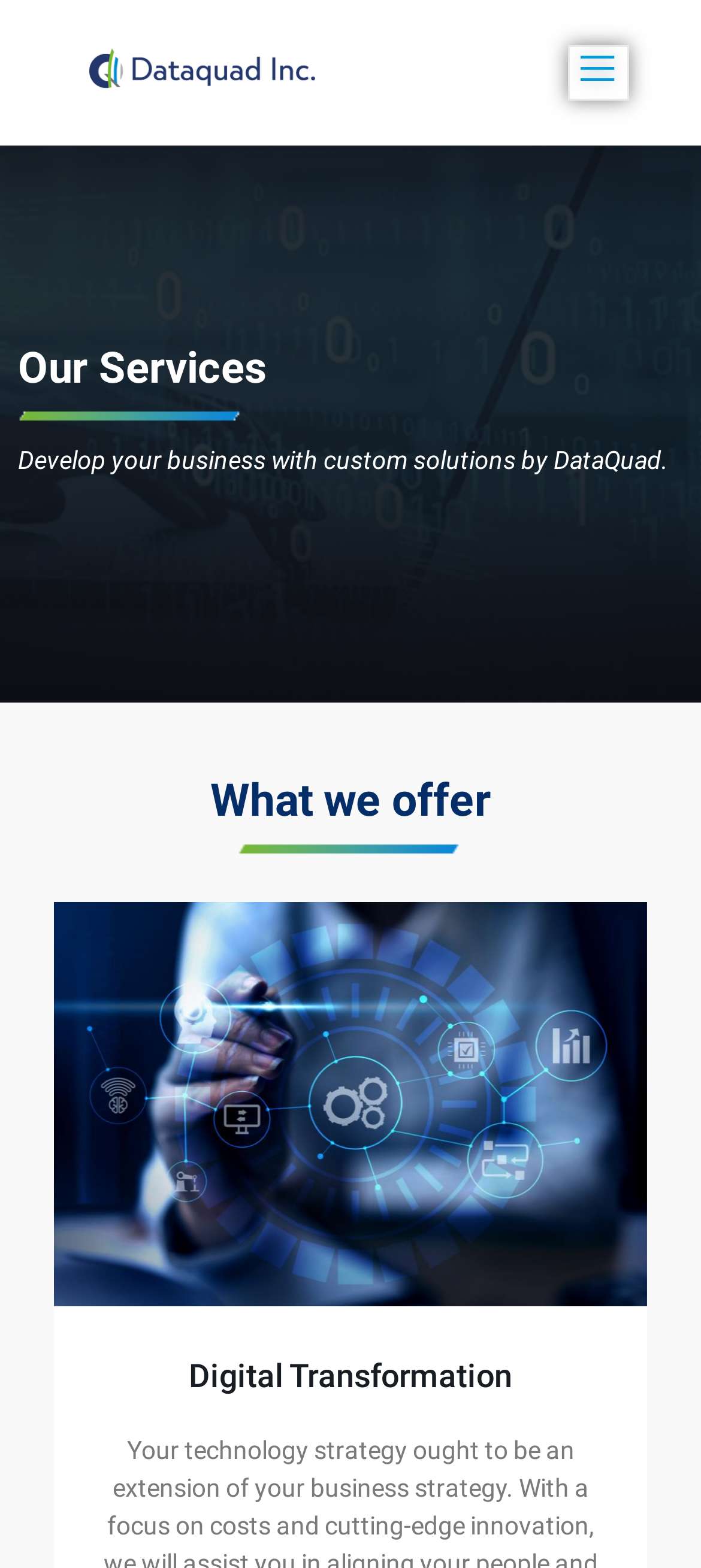What is the company name?
Offer a detailed and exhaustive answer to the question.

The company name is obtained from the logo link at the top left corner of the webpage, which is 'logo' and has a bounding box of [0.077, 0.016, 0.5, 0.071].